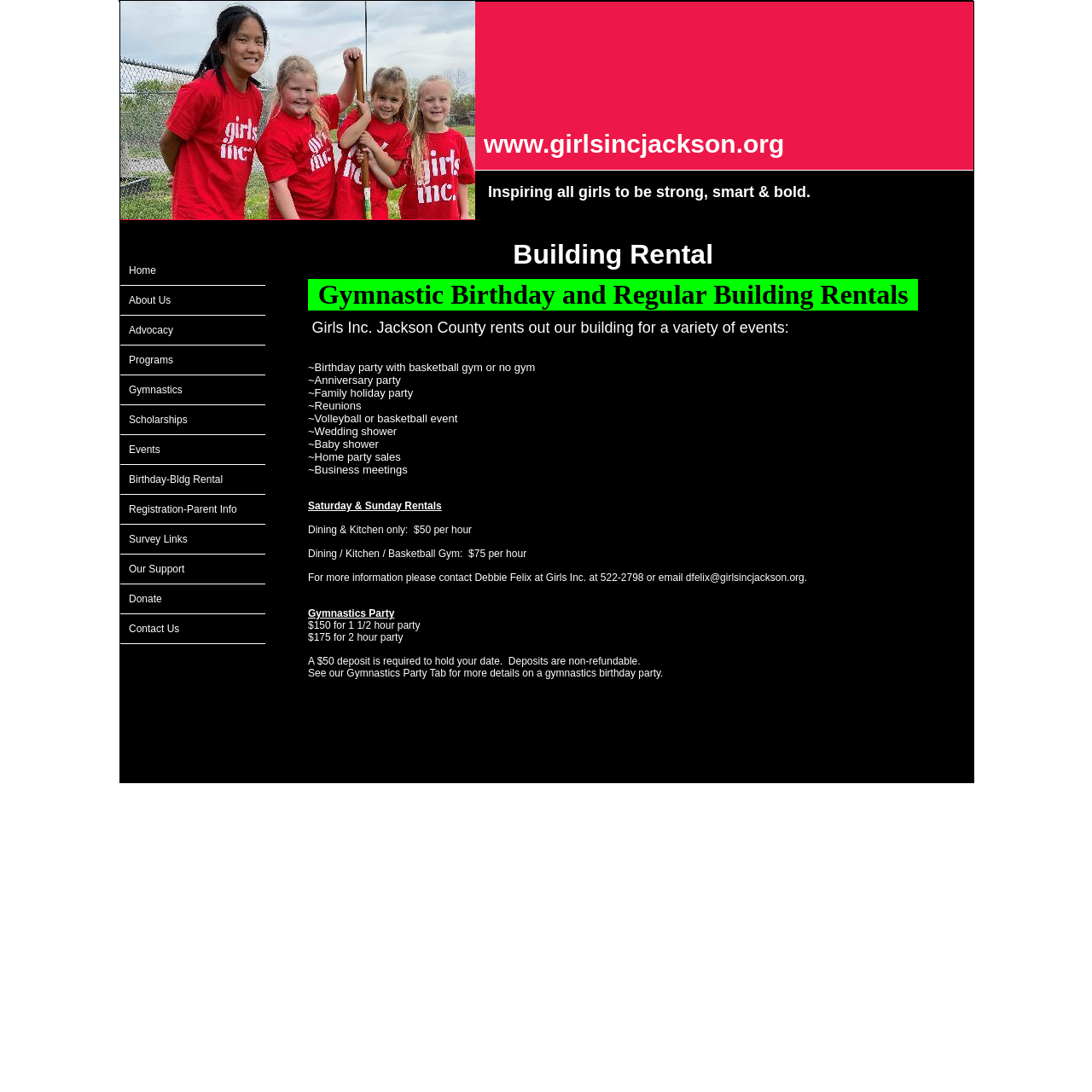Identify the bounding box coordinates of the element to click to follow this instruction: 'Learn about Advocacy'. Ensure the coordinates are four float values between 0 and 1, provided as [left, top, right, bottom].

[0.11, 0.289, 0.243, 0.316]